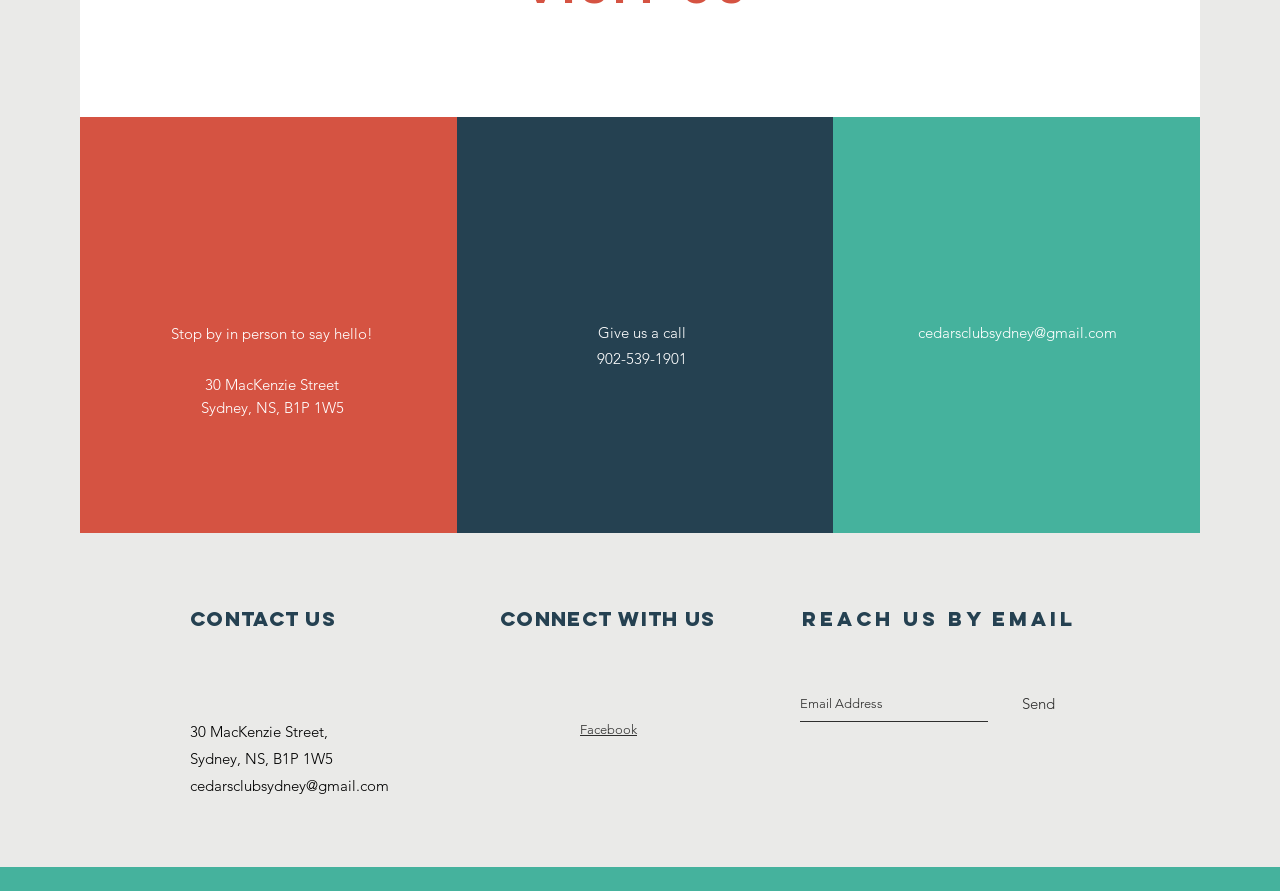What is the purpose of the 'Send' button?
Refer to the image and answer the question using a single word or phrase.

To send an email